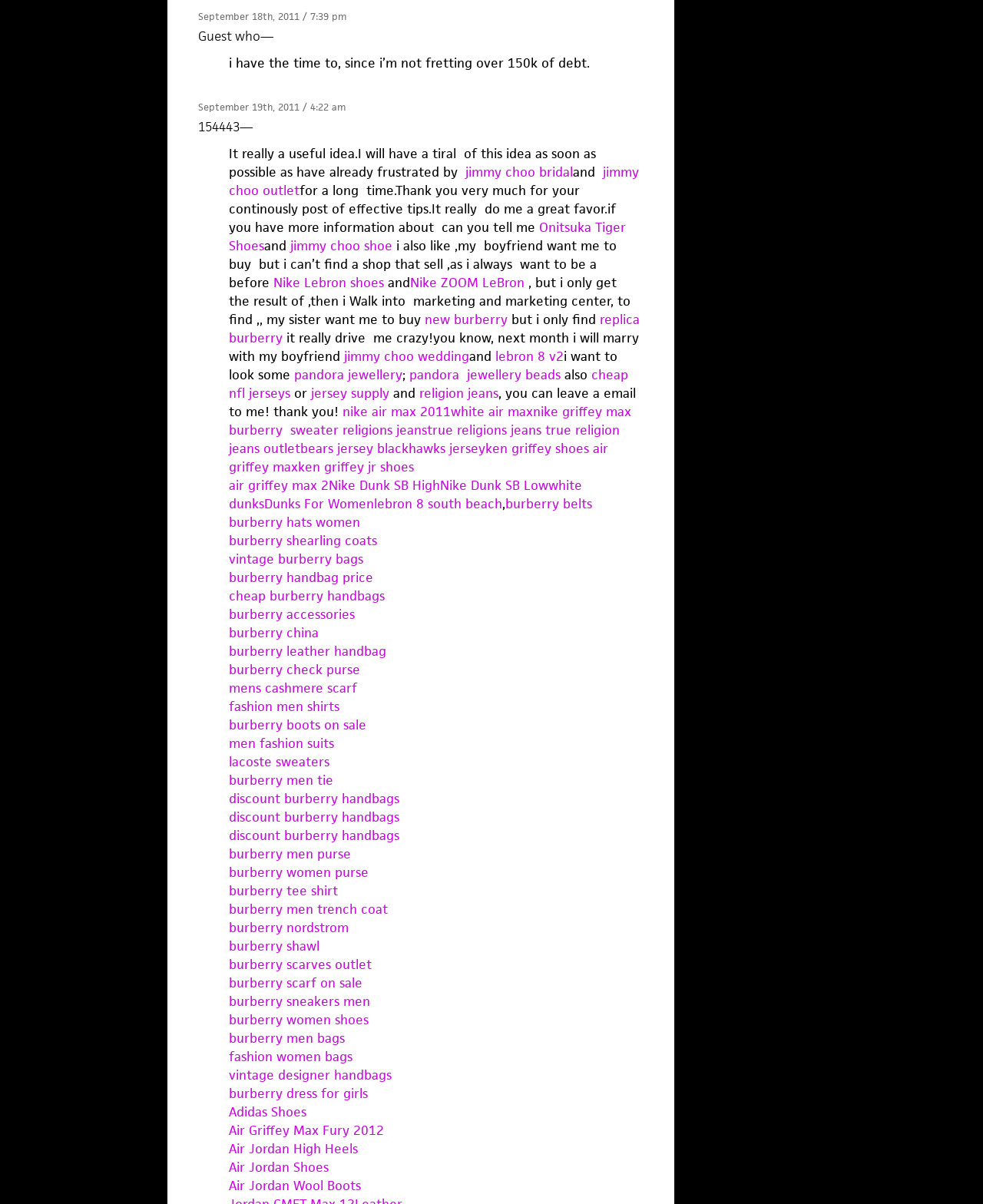Locate the bounding box coordinates of the element that should be clicked to execute the following instruction: "Explore the link 'burberry china'".

[0.232, 0.519, 0.324, 0.533]